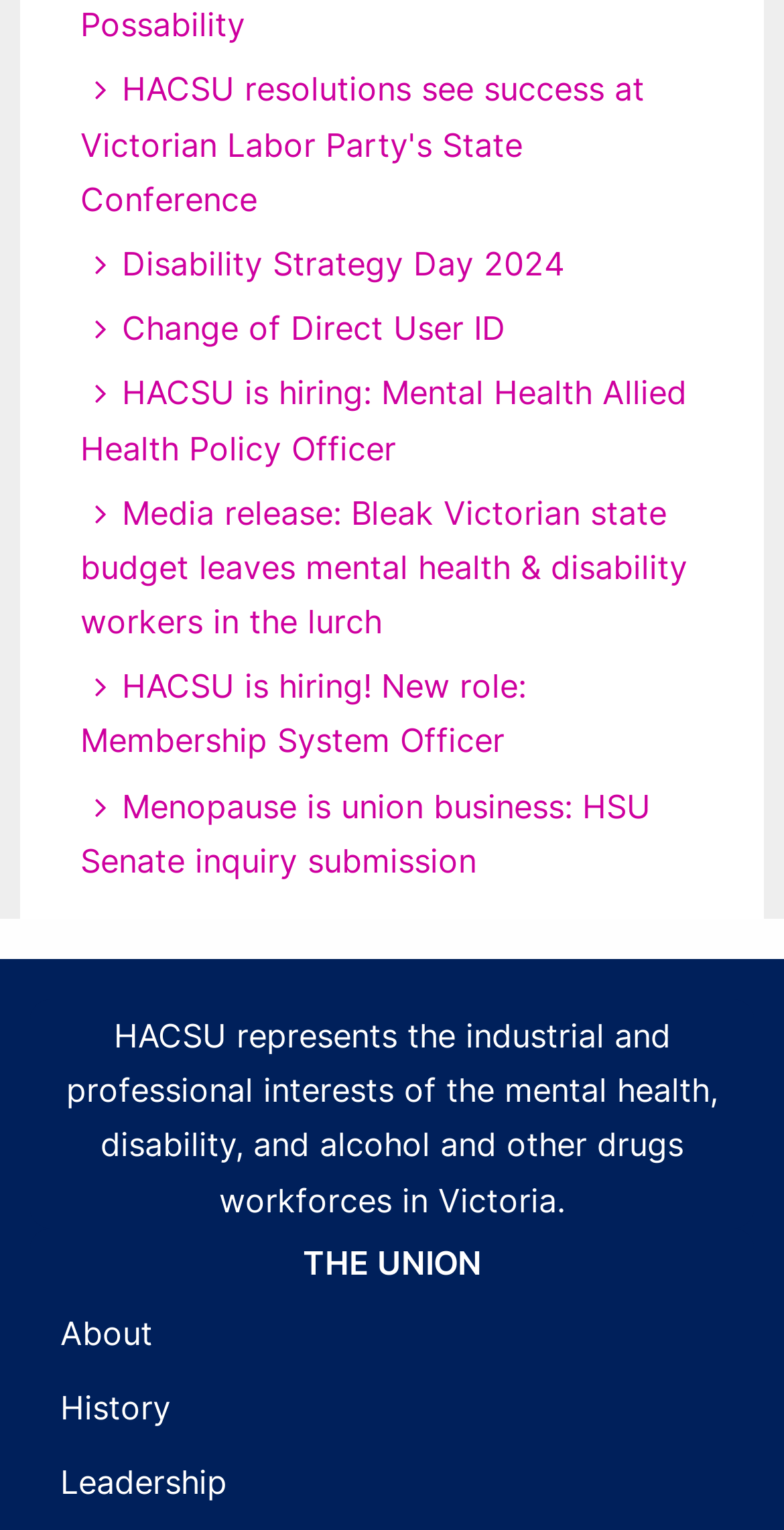Pinpoint the bounding box coordinates of the element that must be clicked to accomplish the following instruction: "View recent posts". The coordinates should be in the format of four float numbers between 0 and 1, i.e., [left, top, right, bottom].

None